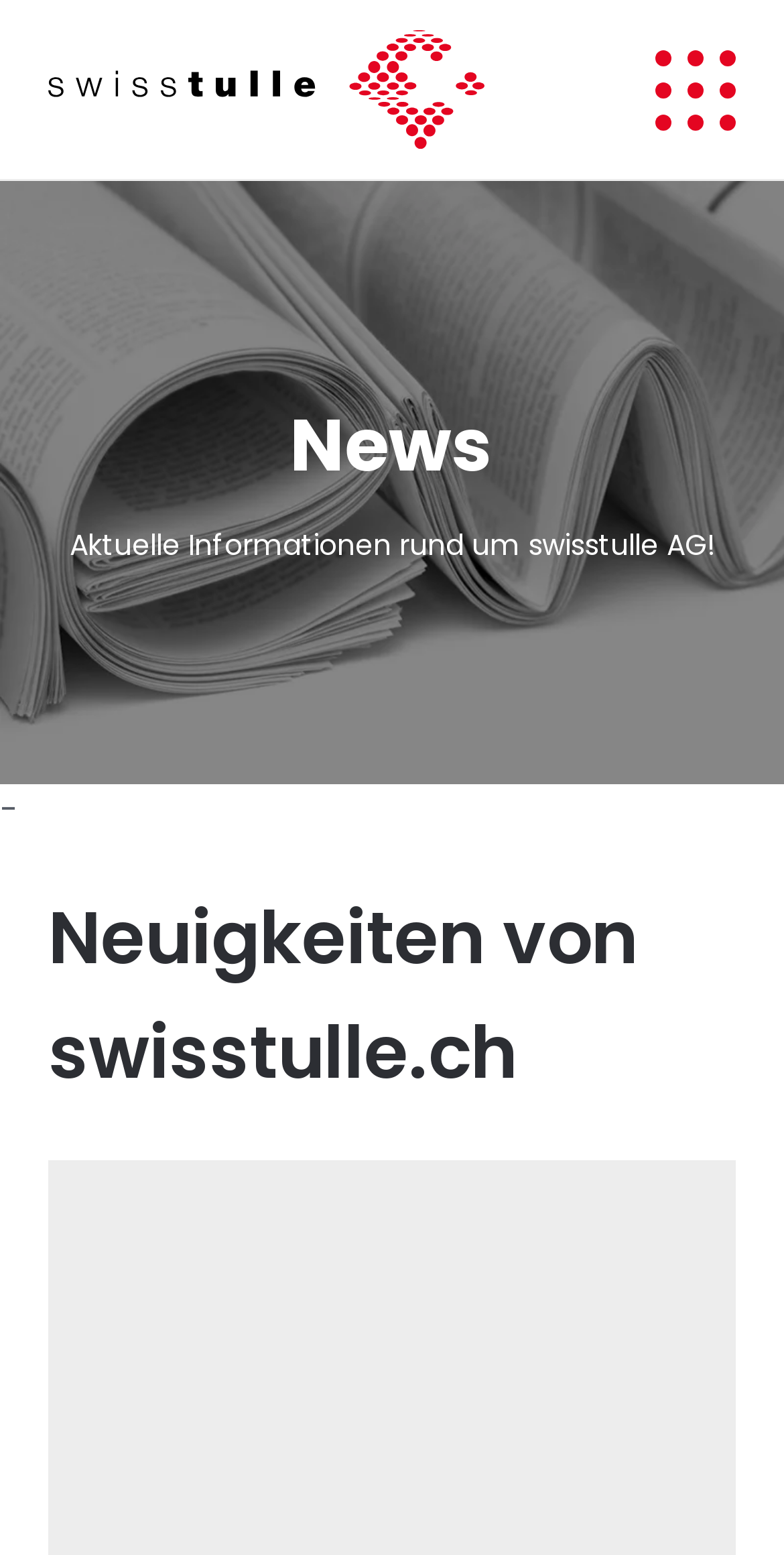Predict the bounding box for the UI component with the following description: "title="Zur Startseite"".

[0.062, 0.019, 0.618, 0.096]